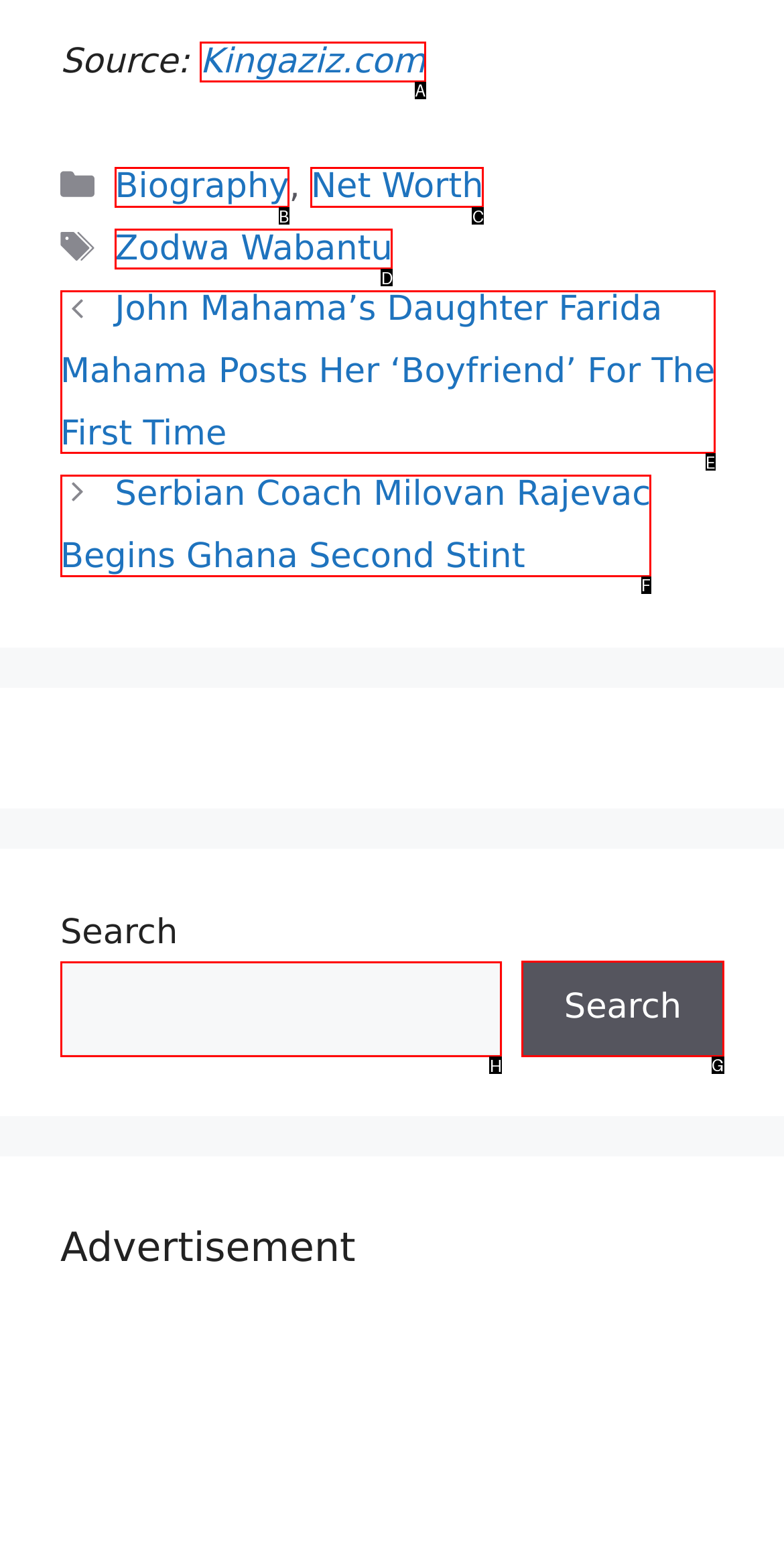Tell me which one HTML element you should click to complete the following task: Search for something
Answer with the option's letter from the given choices directly.

H